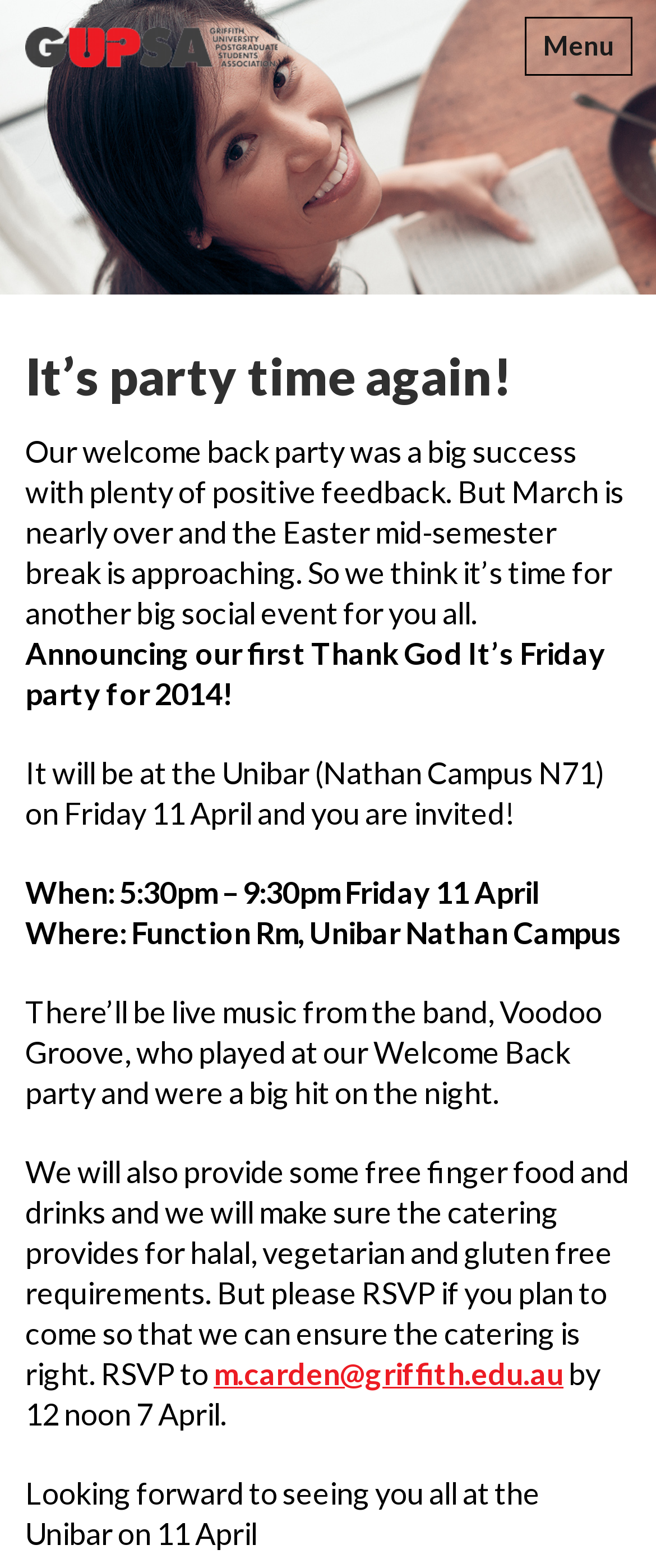Find the bounding box coordinates for the HTML element specified by: "Menu".

[0.8, 0.011, 0.964, 0.048]